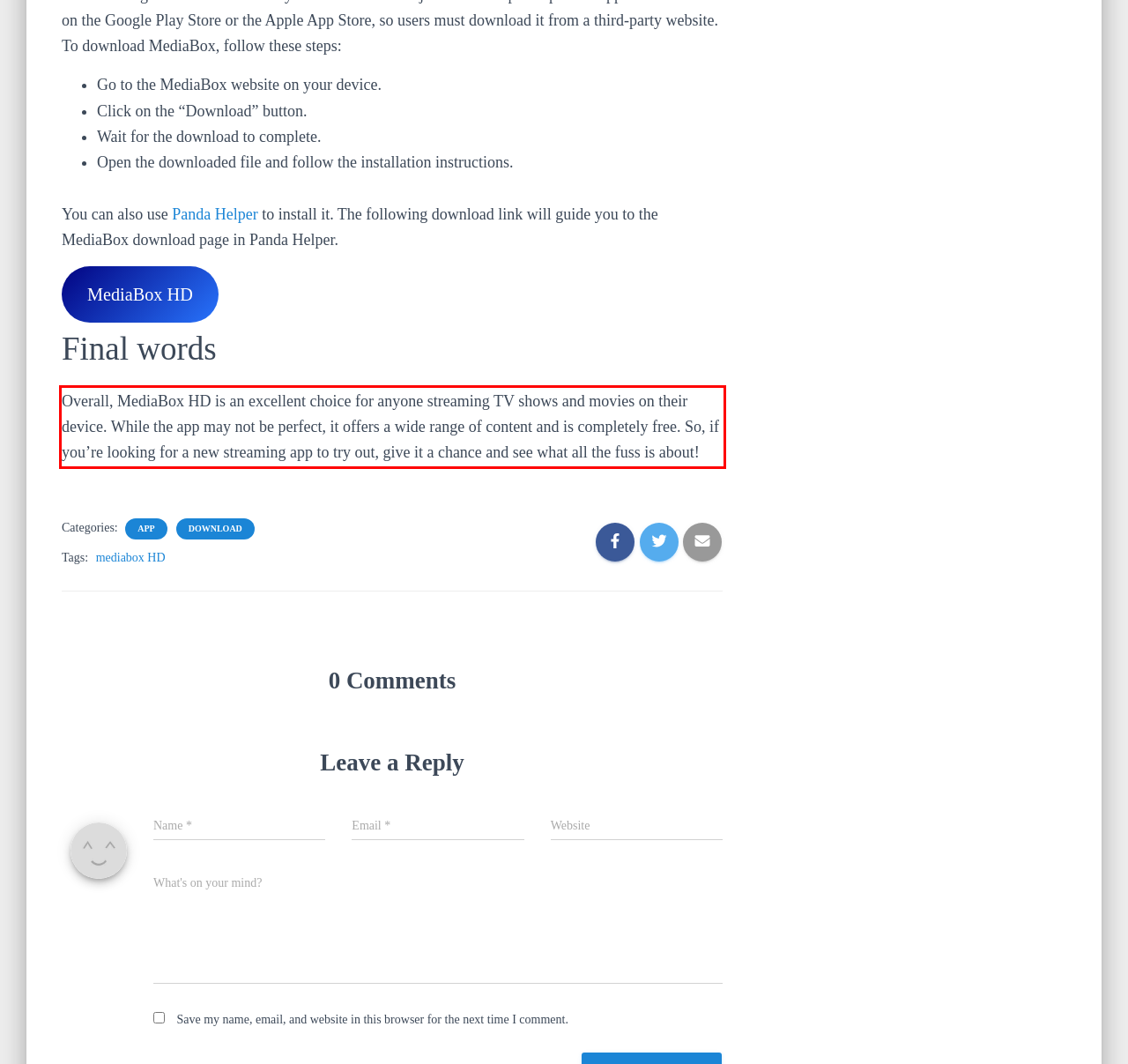You have a screenshot of a webpage where a UI element is enclosed in a red rectangle. Perform OCR to capture the text inside this red rectangle.

Overall, MediaBox HD is an excellent choice for anyone streaming TV shows and movies on their device. While the app may not be perfect, it offers a wide range of content and is completely free. So, if you’re looking for a new streaming app to try out, give it a chance and see what all the fuss is about!